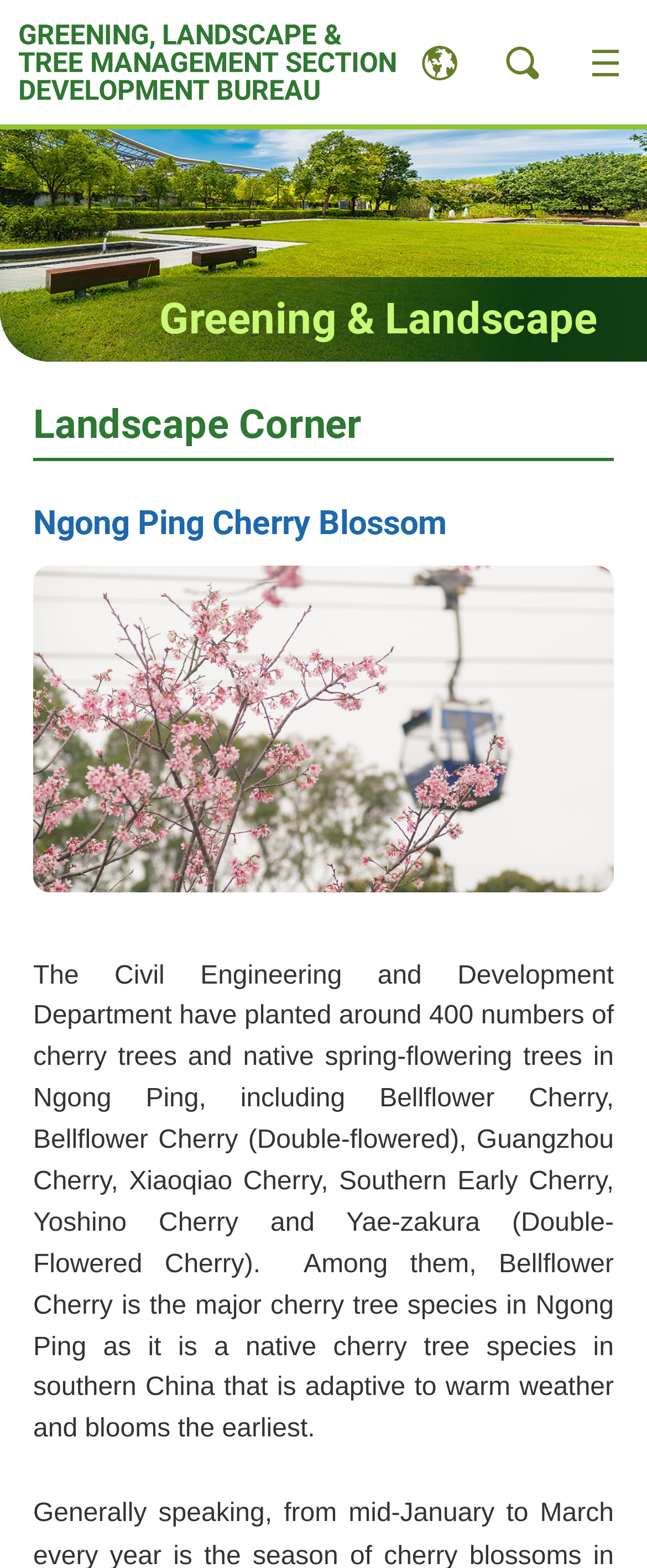Elaborate on the information and visuals displayed on the webpage.

The webpage is about Greening and Landscape Corner, specifically focusing on Ngong Ping Cherry Blossom. At the top left, there is a "Skip to content" link. Next to it, on the top center, is the logo of "Greening, Landscape & Tree Management Section Development Bureau" accompanied by an image. On the top right, there are three links: "Language", "Search", and "Menu", aligned horizontally.

Below the top section, there are three headings: "Greening & Landscape", "Landscape Corner", and "Ngong Ping Cherry Blossom", stacked vertically on the left side of the page. The main content of the page is a paragraph of text that describes the planting of cherry trees and native spring-flowering trees in Ngong Ping, including the species and their characteristics.

At the bottom right of the page, there is a "Back to Top" link. Overall, the webpage has a simple and organized structure, with clear headings and concise text.